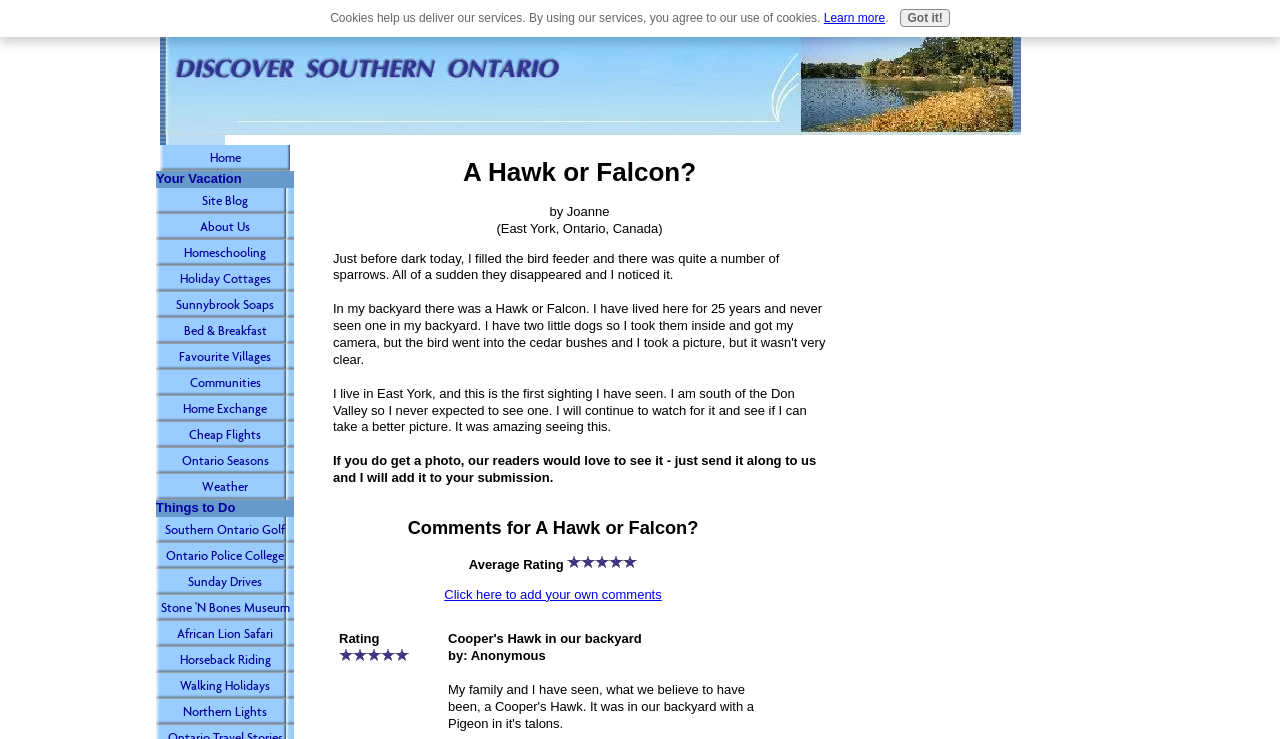What is the author's location?
We need a detailed and meticulous answer to the question.

The author's location can be determined by reading the text 'I live in East York, and this is the first sighting I have seen.' which indicates that the author is from East York, Ontario, Canada.